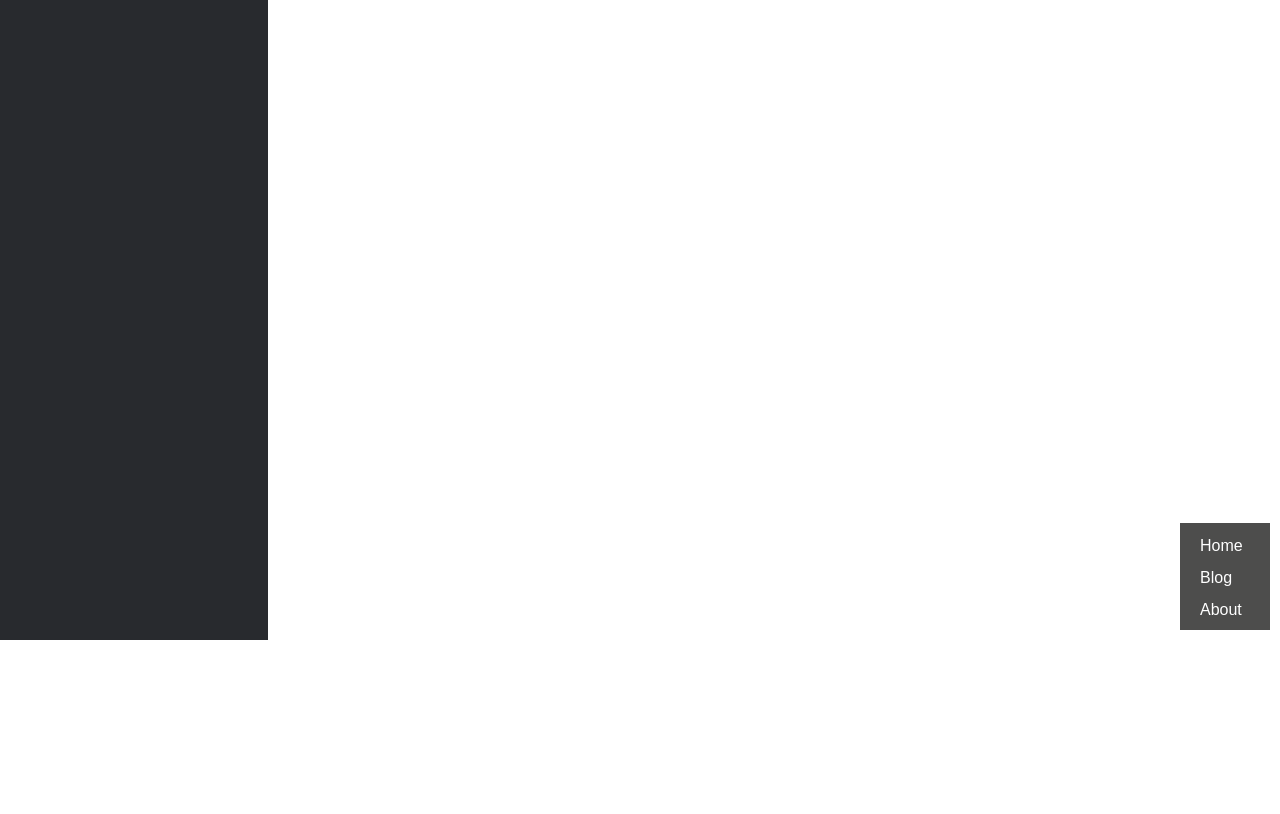Find the bounding box coordinates for the UI element whose description is: "Read More". The coordinates should be four float numbers between 0 and 1, in the format [left, top, right, bottom].

None